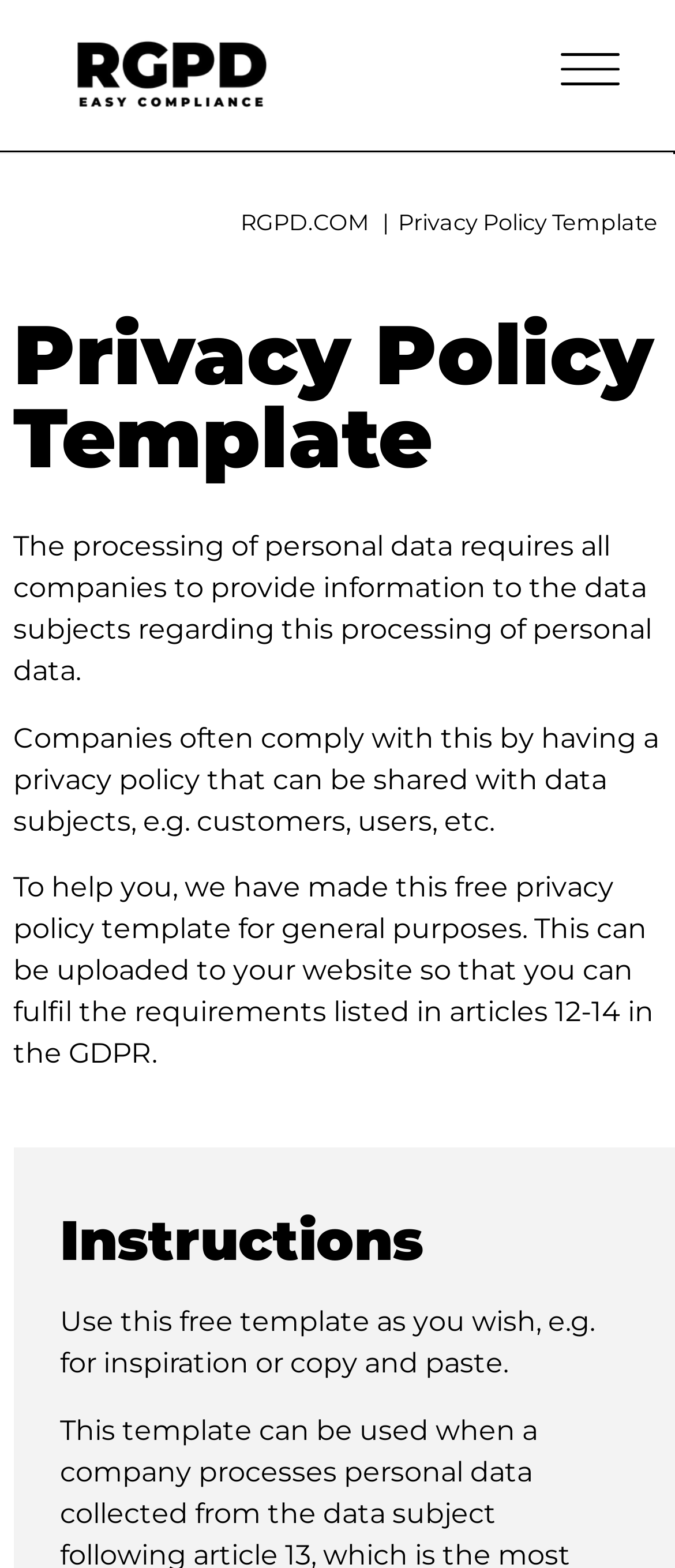What can the privacy policy template be used for?
Please respond to the question with a detailed and thorough explanation.

The text 'This can be uploaded to your website so that you can fulfil the requirements listed in articles 12-14 in the GDPR.' suggests that the privacy policy template can be used to fulfill GDPR requirements by uploading it to a website.